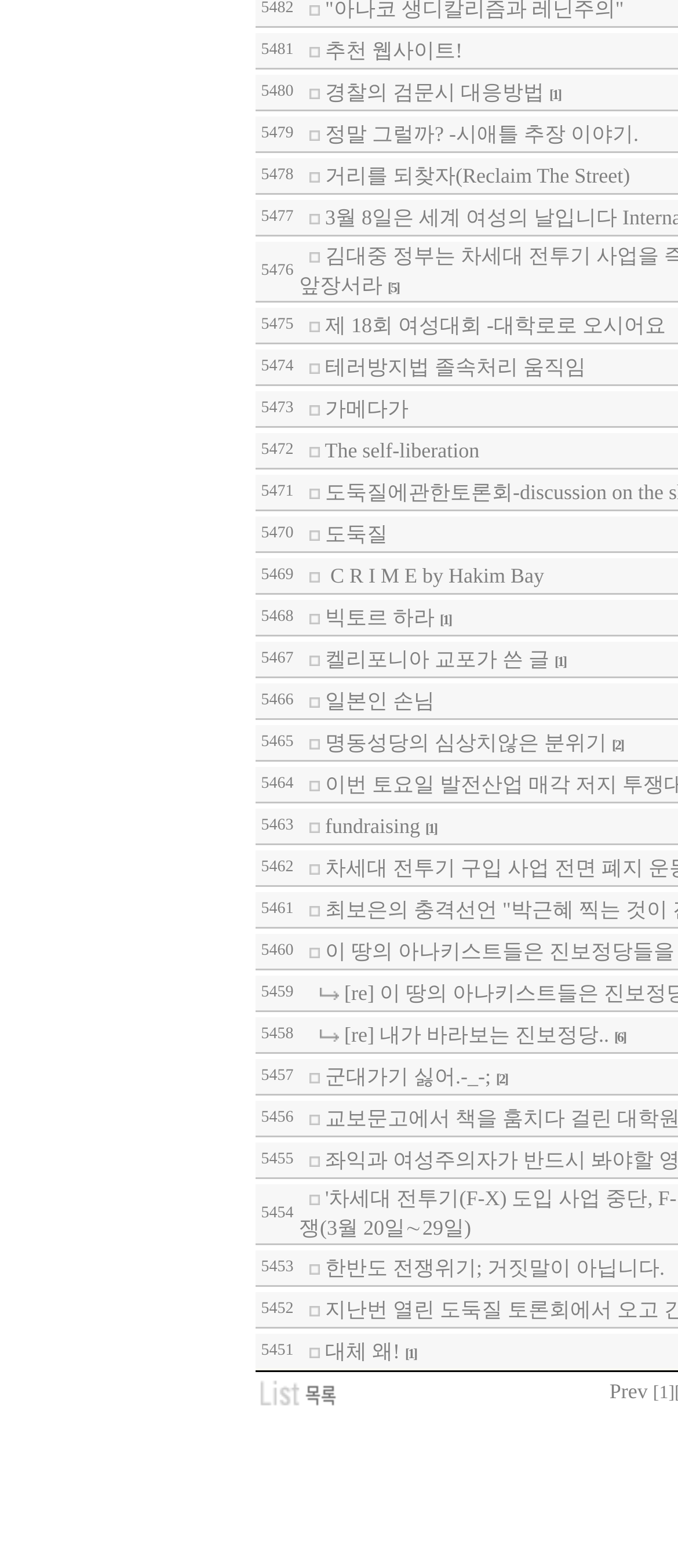What is the text of the first link?
Refer to the image and provide a one-word or short phrase answer.

추천 웹사이트!